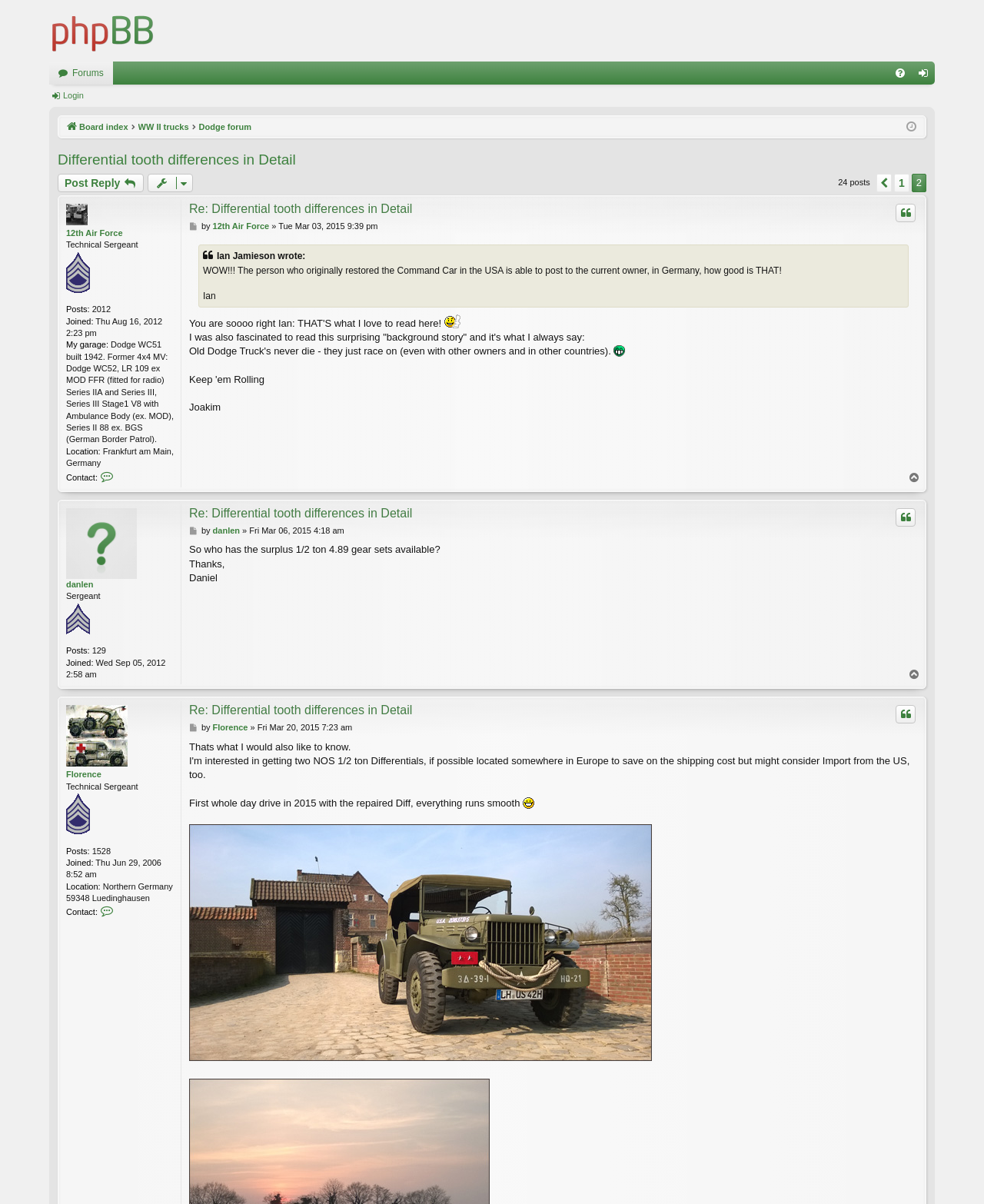Find the bounding box coordinates of the element to click in order to complete the given instruction: "Click on the 'Post Reply' button."

[0.059, 0.144, 0.146, 0.16]